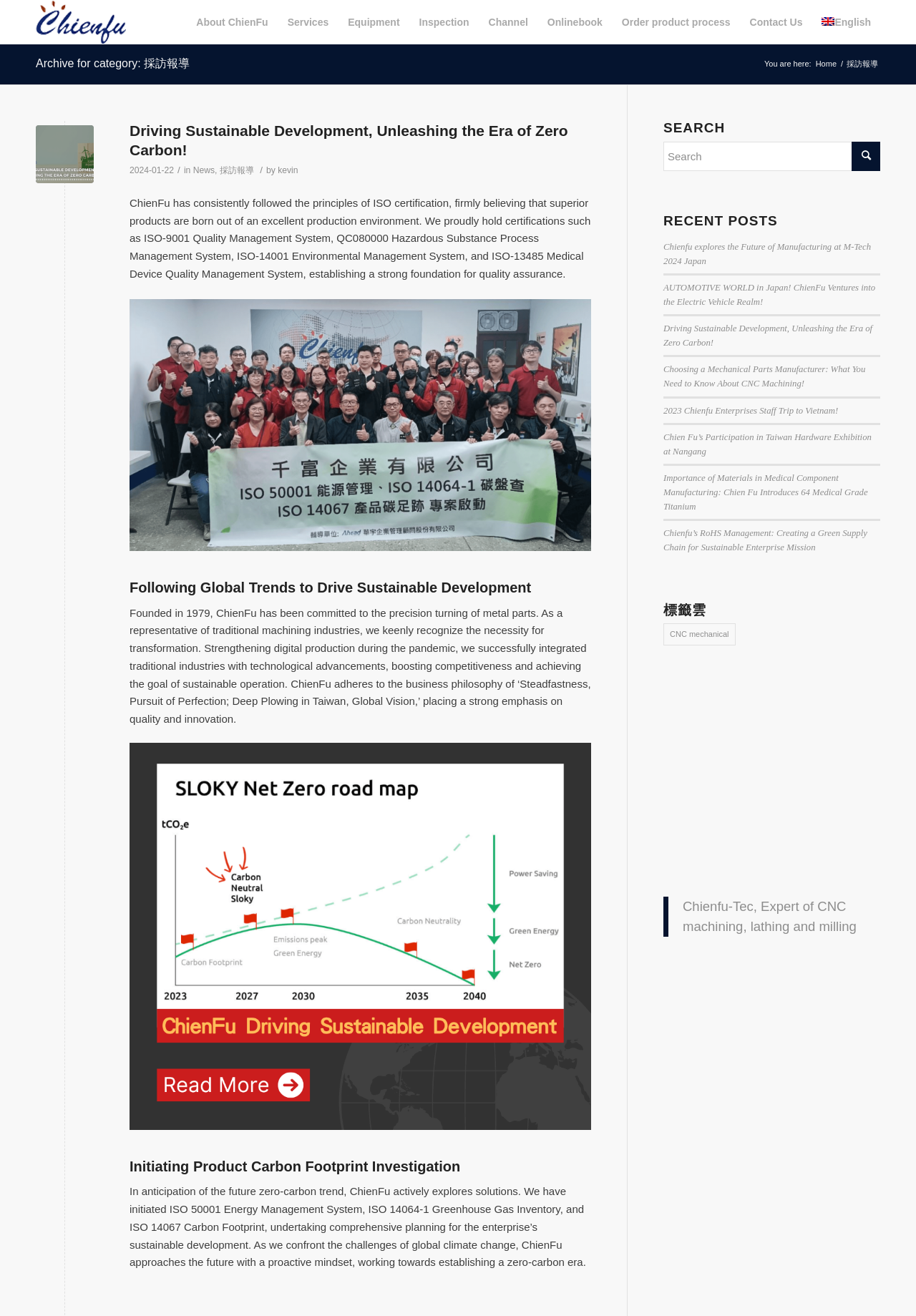Describe all the significant parts and information present on the webpage.

This webpage is an archive page for news articles categorized under "採訪報導" (Investigative Reports) from 千富企業有限公司 (ChienFu Enterprises Limited). At the top, there is a navigation menu with links to various sections of the website, including "About ChienFu", "Services", "Equipment", "Inspection", "Channel", "Onlinebook", "Order product process", "Contact Us", and "English".

Below the navigation menu, there is a heading that indicates the current page is an archive for the "採訪報導" category. On the right side of the heading, there is a breadcrumb trail showing the current location within the website.

The main content area is divided into two sections. The left section contains a list of recent news articles, with each article title linked to its corresponding page. The articles are listed in reverse chronological order, with the most recent article at the top. The titles of the articles include "Driving Sustainable Development, Unleashing the Era of Zero Carbon!", "Following Global Trends to Drive Sustainable Development", and "Initiating Product Carbon Footprint Investigation", among others.

The right section contains a search bar with a button to submit the search query. Below the search bar, there is a section titled "RECENT POSTS" that lists several news articles, similar to the list on the left section. There is also a section titled "標籤雲" (Tag Cloud) that lists several tags related to CNC machining and mechanical parts manufacturing.

Throughout the page, there are several images, including the company logo and icons for social media or other external links. The overall layout is organized and easy to navigate, with clear headings and concise text.